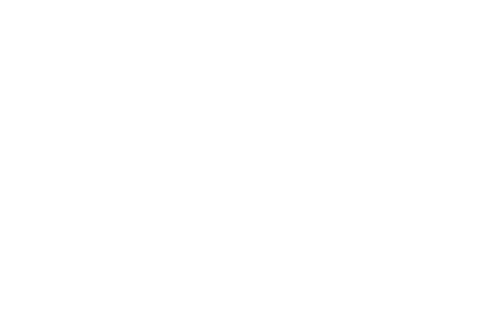What type of pickups does the guitar have?
Please elaborate on the answer to the question with detailed information.

According to the caption, the guitar is equipped with 'dual DeArmond Dynasonic pickups', which are designed to provide exceptional sound quality.